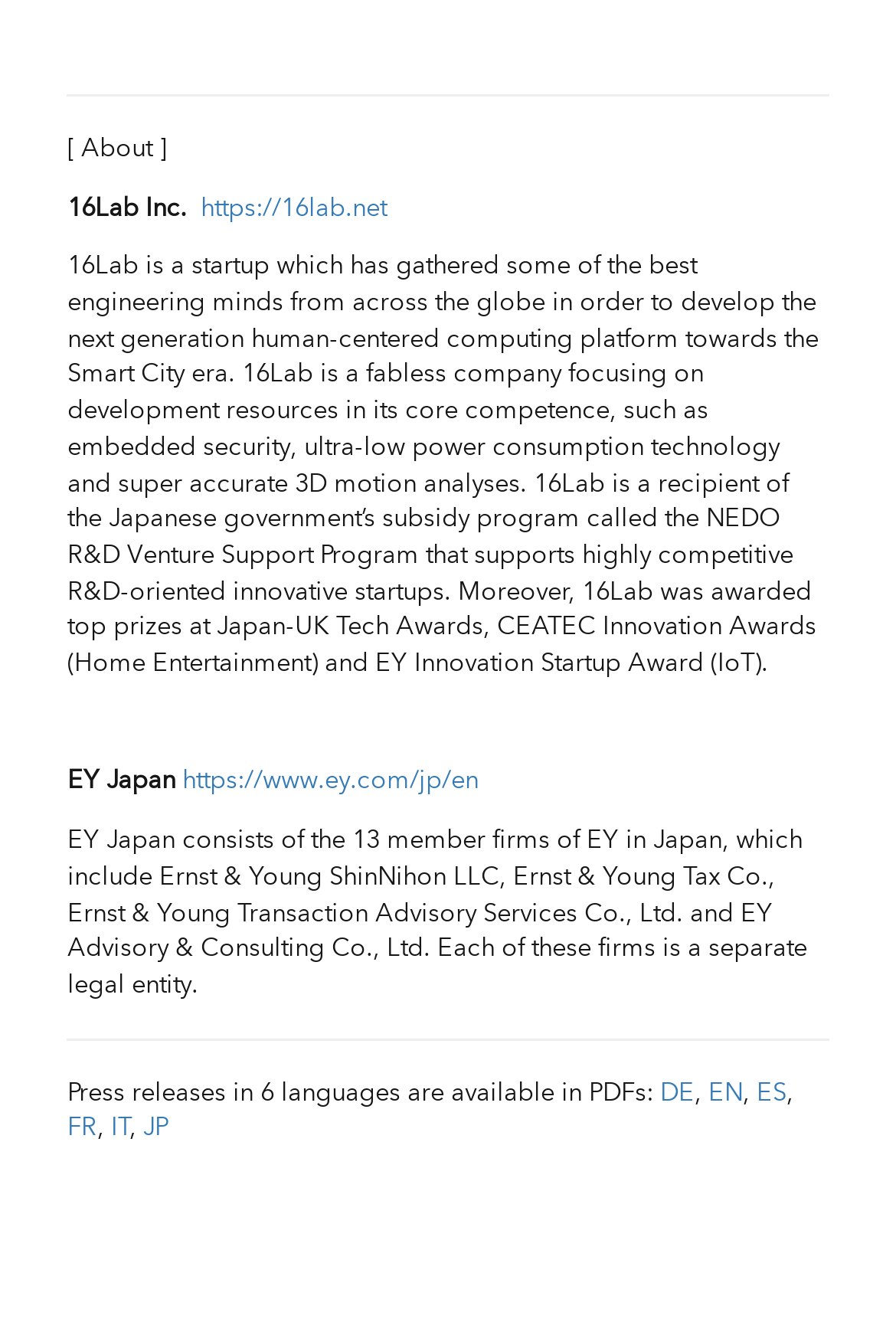Find the bounding box coordinates of the element you need to click on to perform this action: 'learn more about EY Japan'. The coordinates should be represented by four float values between 0 and 1, in the format [left, top, right, bottom].

[0.203, 0.574, 0.534, 0.596]